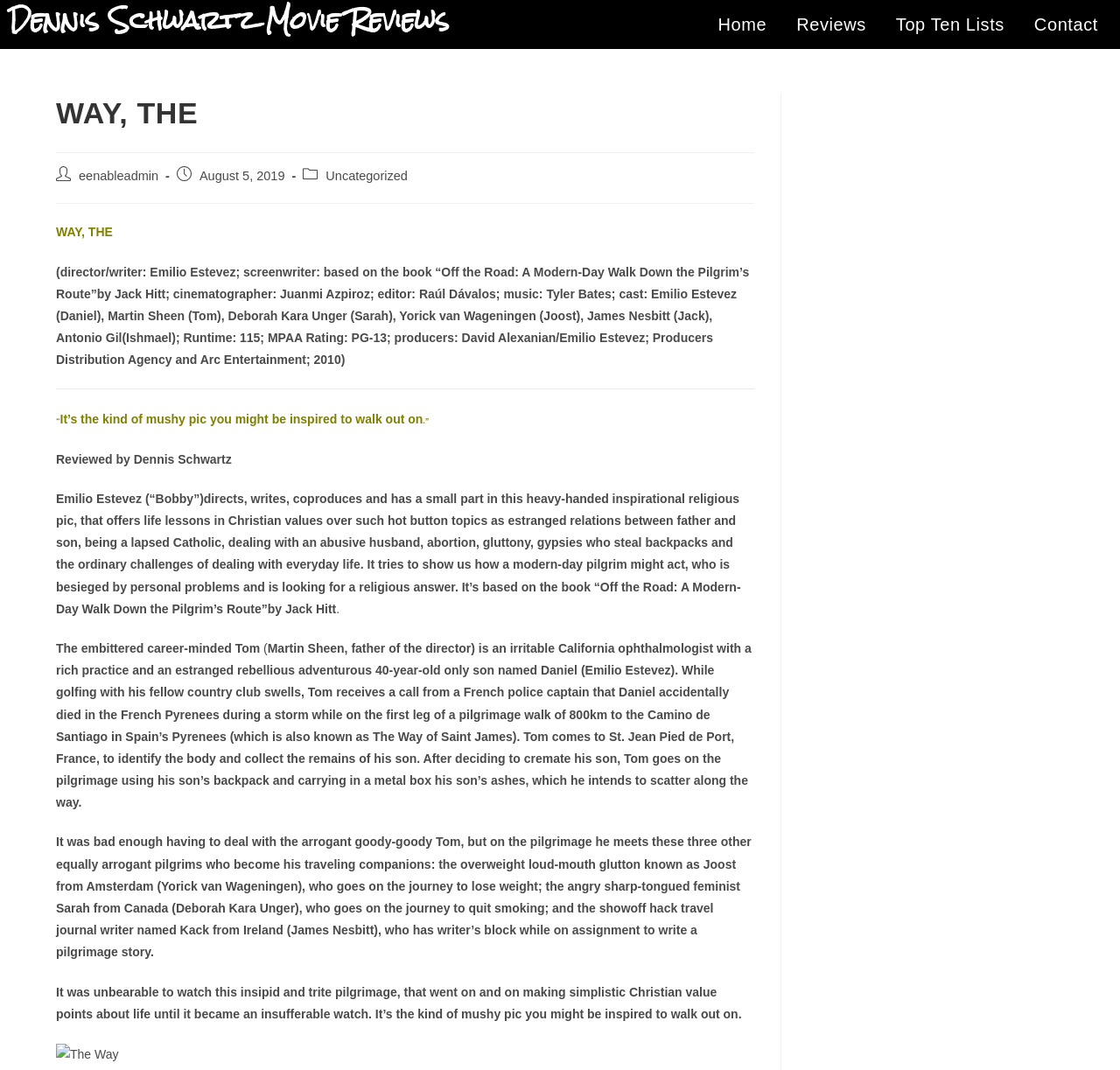What is the name of the book that the movie is based on?
Please respond to the question with a detailed and well-explained answer.

The name of the book that the movie is based on can be found in the text 'based on the book “Off the Road: A Modern-Day Walk Down the Pilgrim’s Route” by Jack Hitt' which indicates that the movie is based on this book.